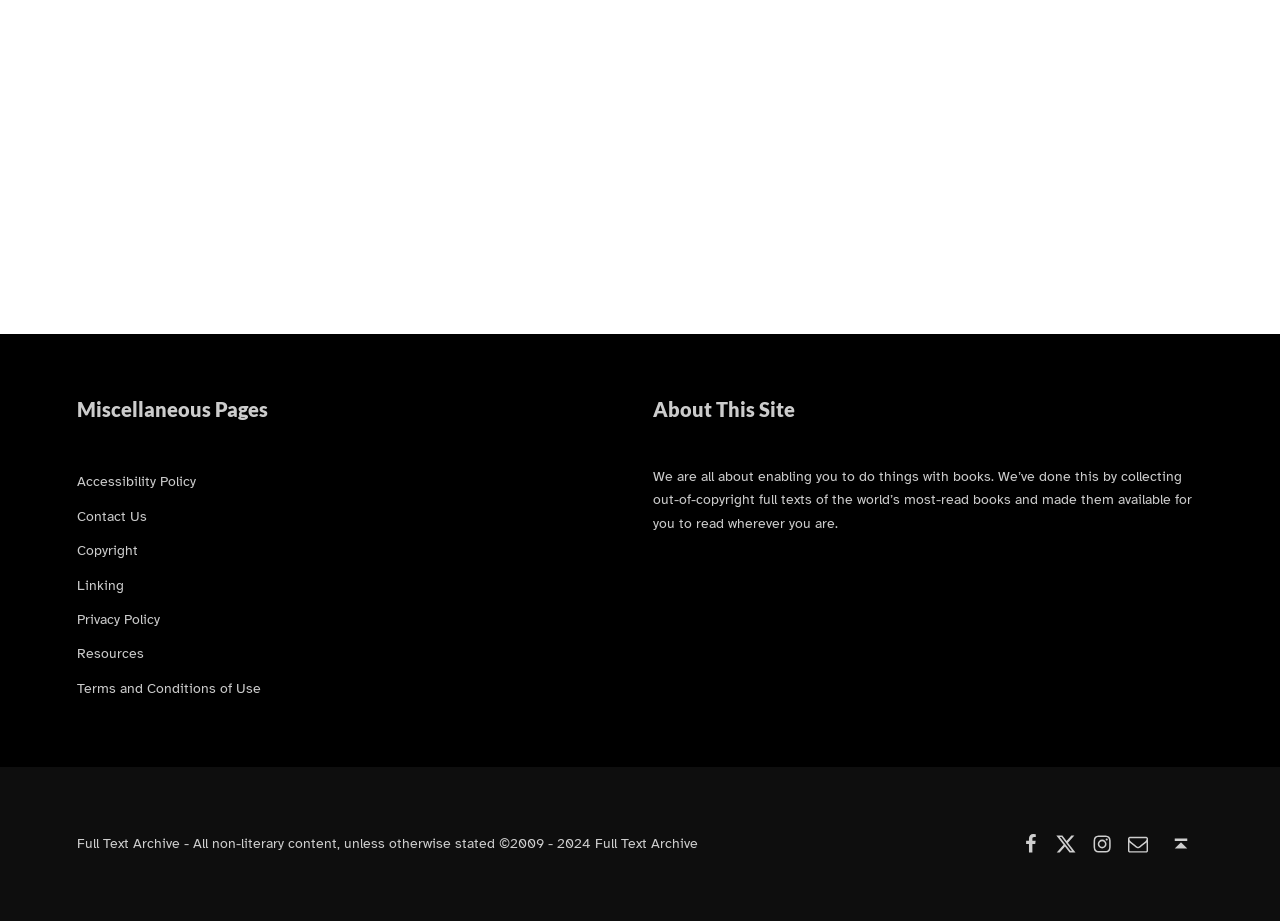Bounding box coordinates are given in the format (top-left x, top-left y, bottom-right x, bottom-right y). All values should be floating point numbers between 0 and 1. Provide the bounding box coordinate for the UI element described as: Resources

[0.06, 0.7, 0.112, 0.719]